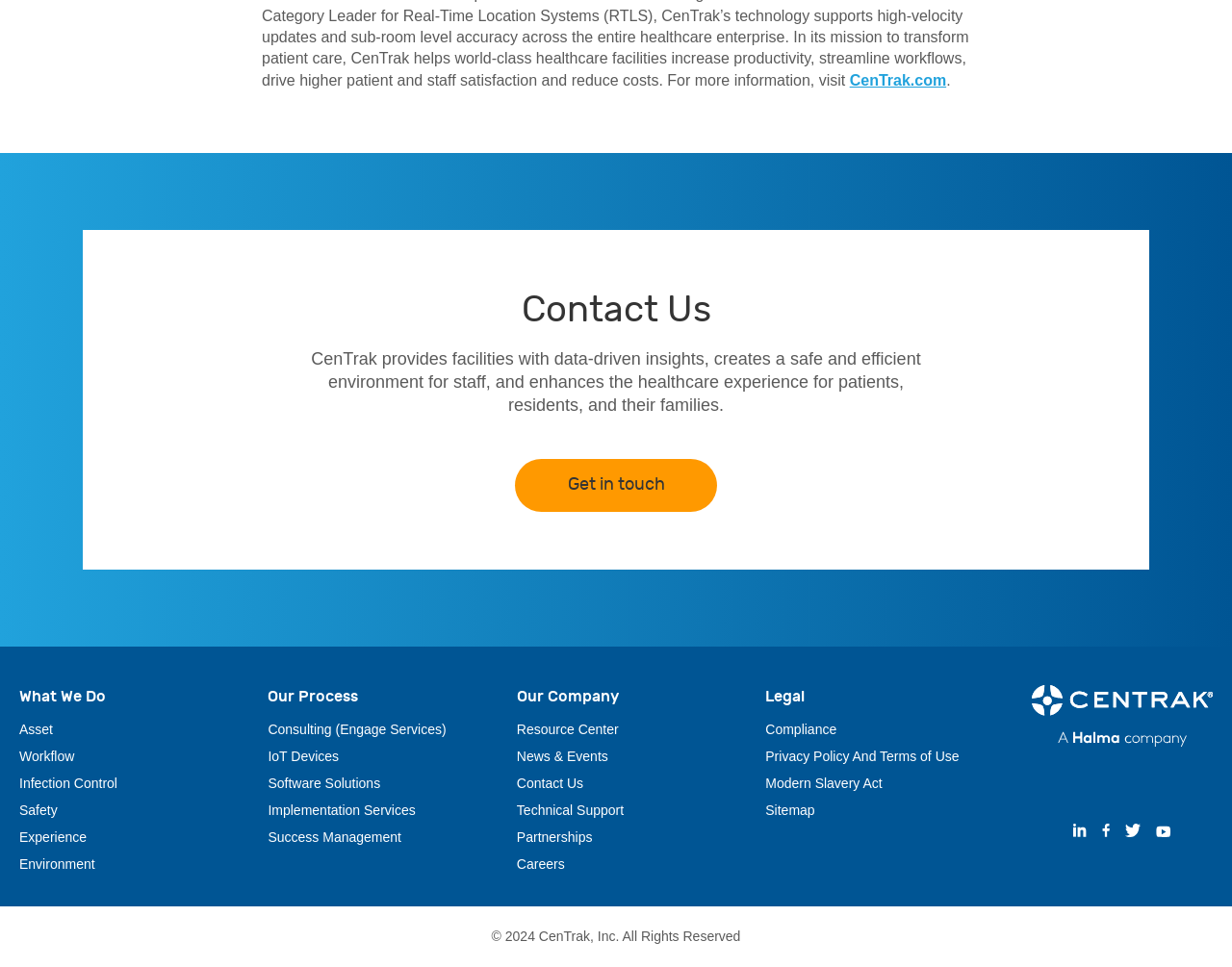Please identify the bounding box coordinates of the element that needs to be clicked to perform the following instruction: "Explore the Resource Center".

[0.419, 0.746, 0.502, 0.762]